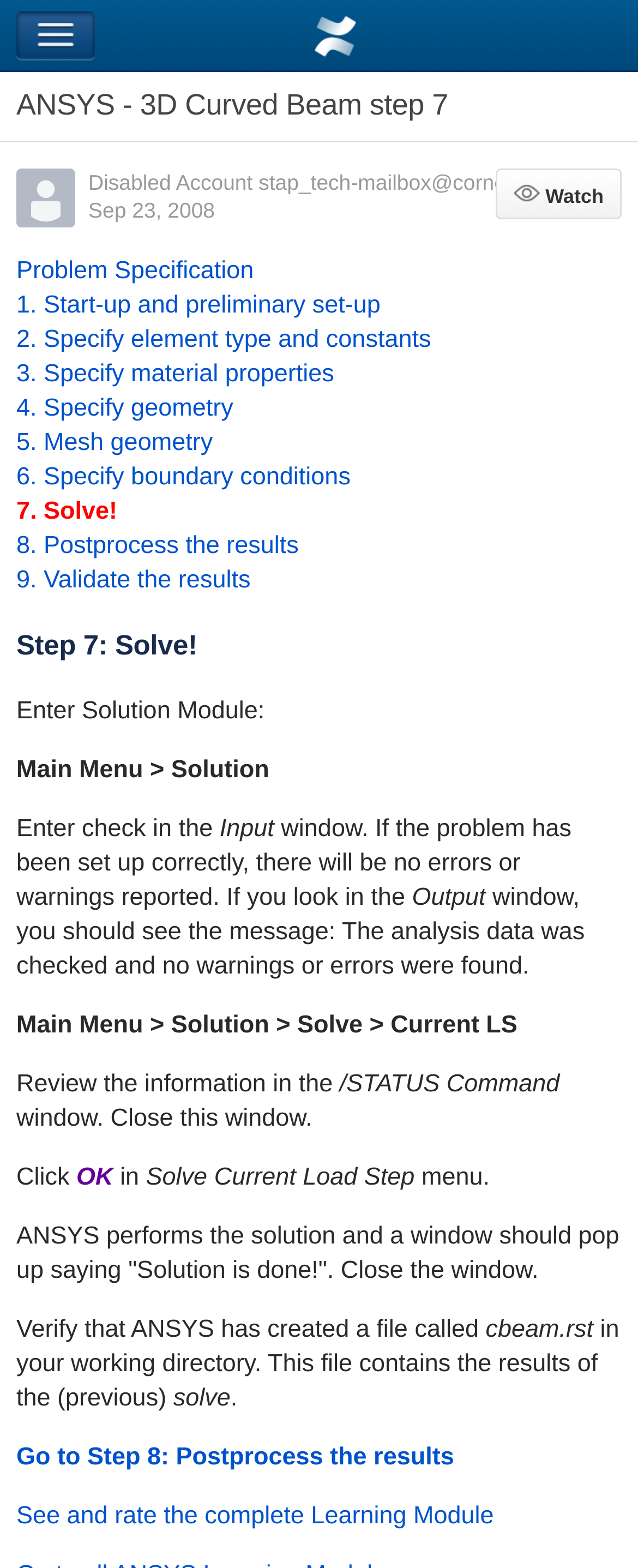Consider the image and give a detailed and elaborate answer to the question: 
What should the user do after solving the problem?

I found the answer by examining the link element with the text 'Go to Step 8: Postprocess the results' which is located at the bottom of the webpage, indicating the next step in the tutorial.